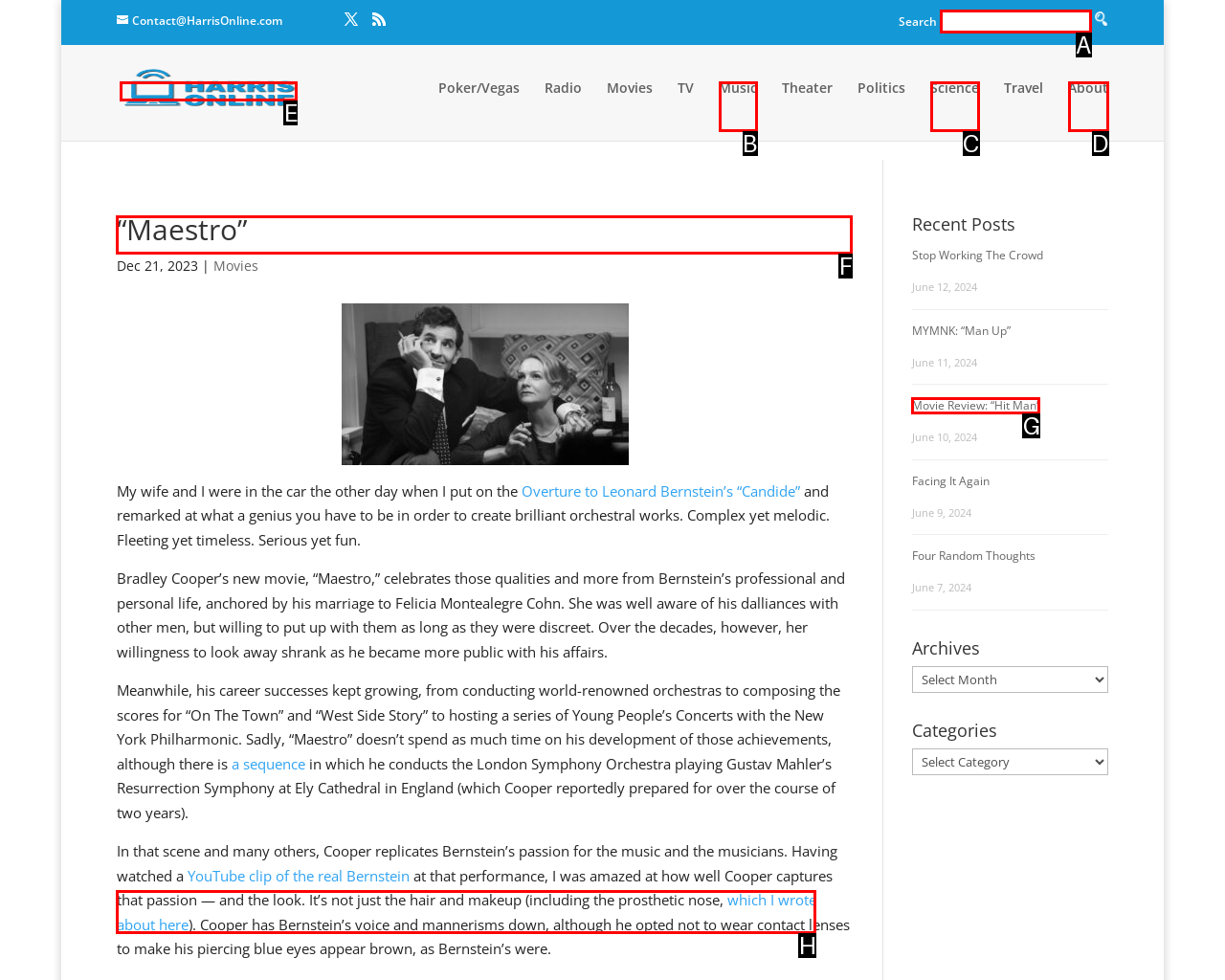Given the task: Read the recent post 'Maestro', tell me which HTML element to click on.
Answer with the letter of the correct option from the given choices.

F